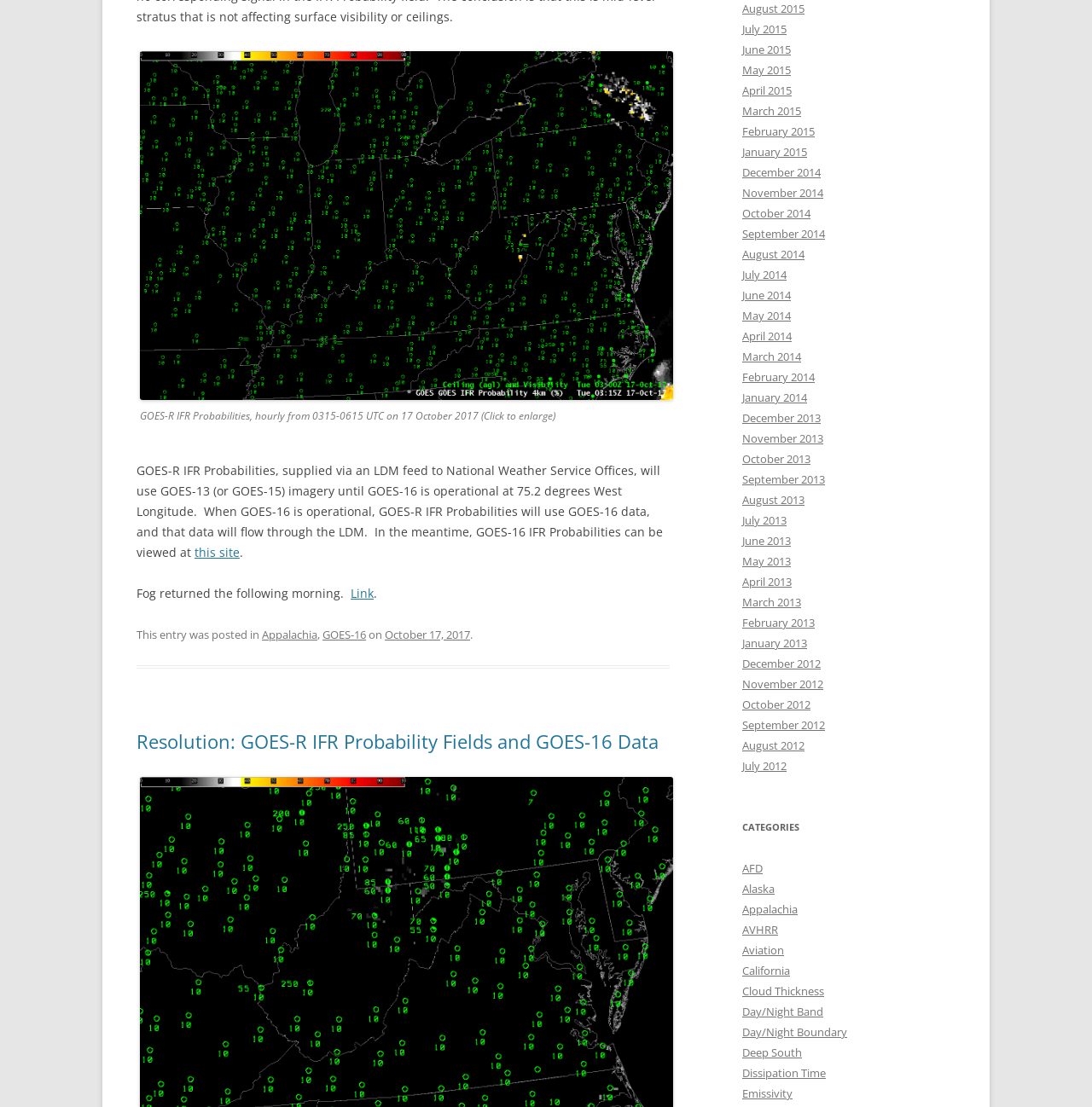What is the category of the post?
Refer to the screenshot and answer in one word or phrase.

Appalachia